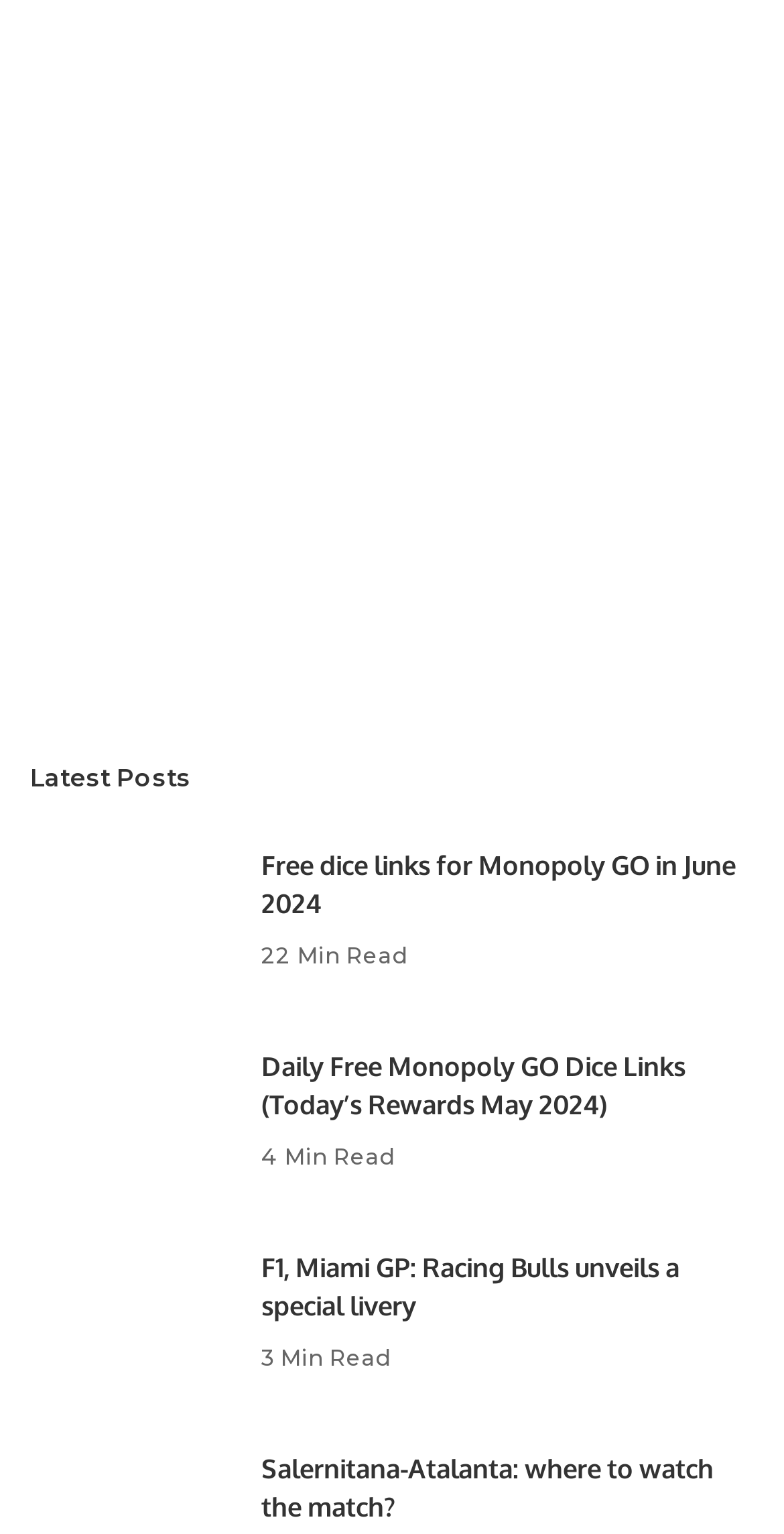Ascertain the bounding box coordinates for the UI element detailed here: "name="s" placeholder="Search …"". The coordinates should be provided as [left, top, right, bottom] with each value being a float between 0 and 1.

[0.038, 0.134, 0.962, 0.194]